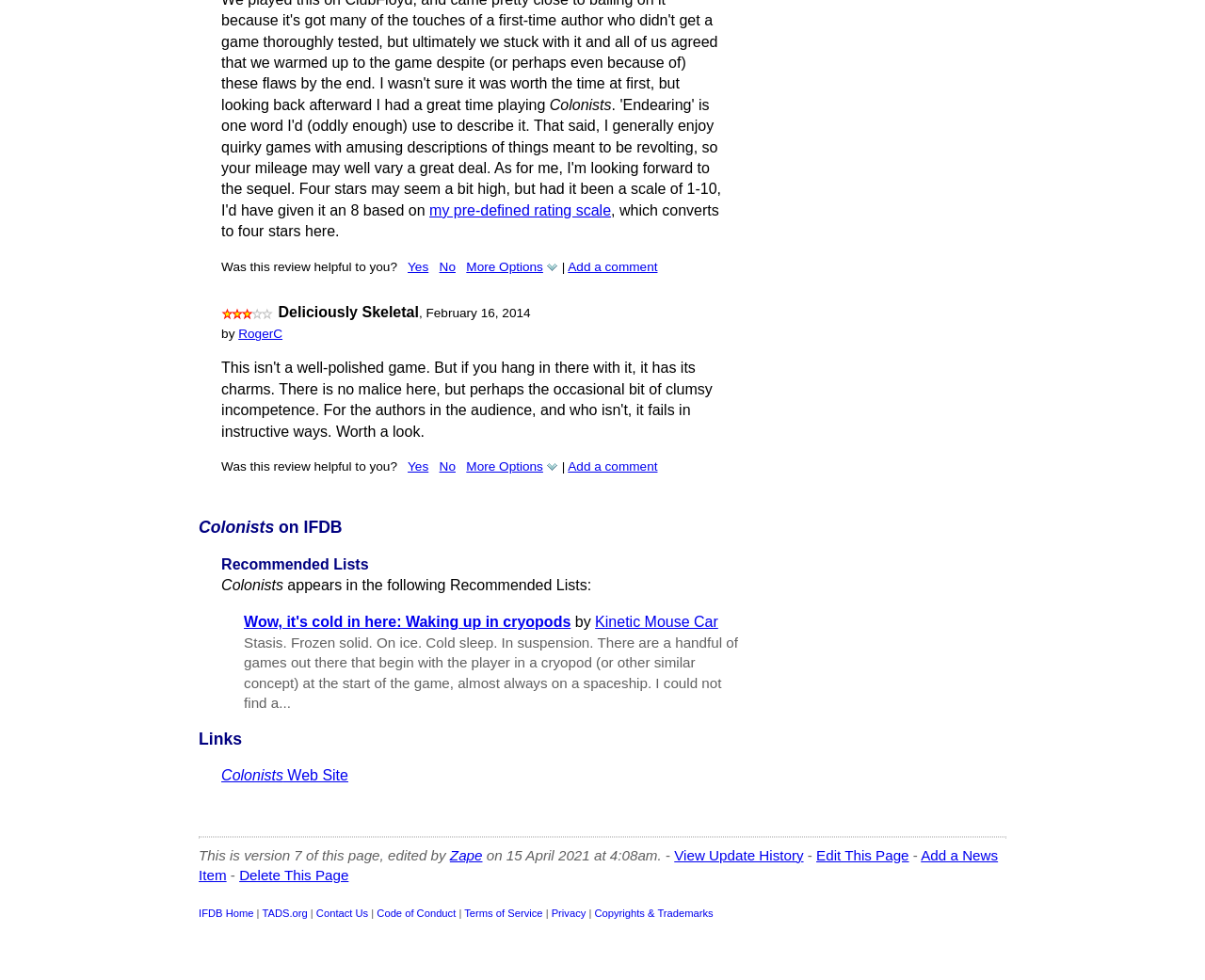Show the bounding box coordinates of the element that should be clicked to complete the task: "Click on 'Add a comment' to respond to the review".

[0.471, 0.265, 0.546, 0.279]